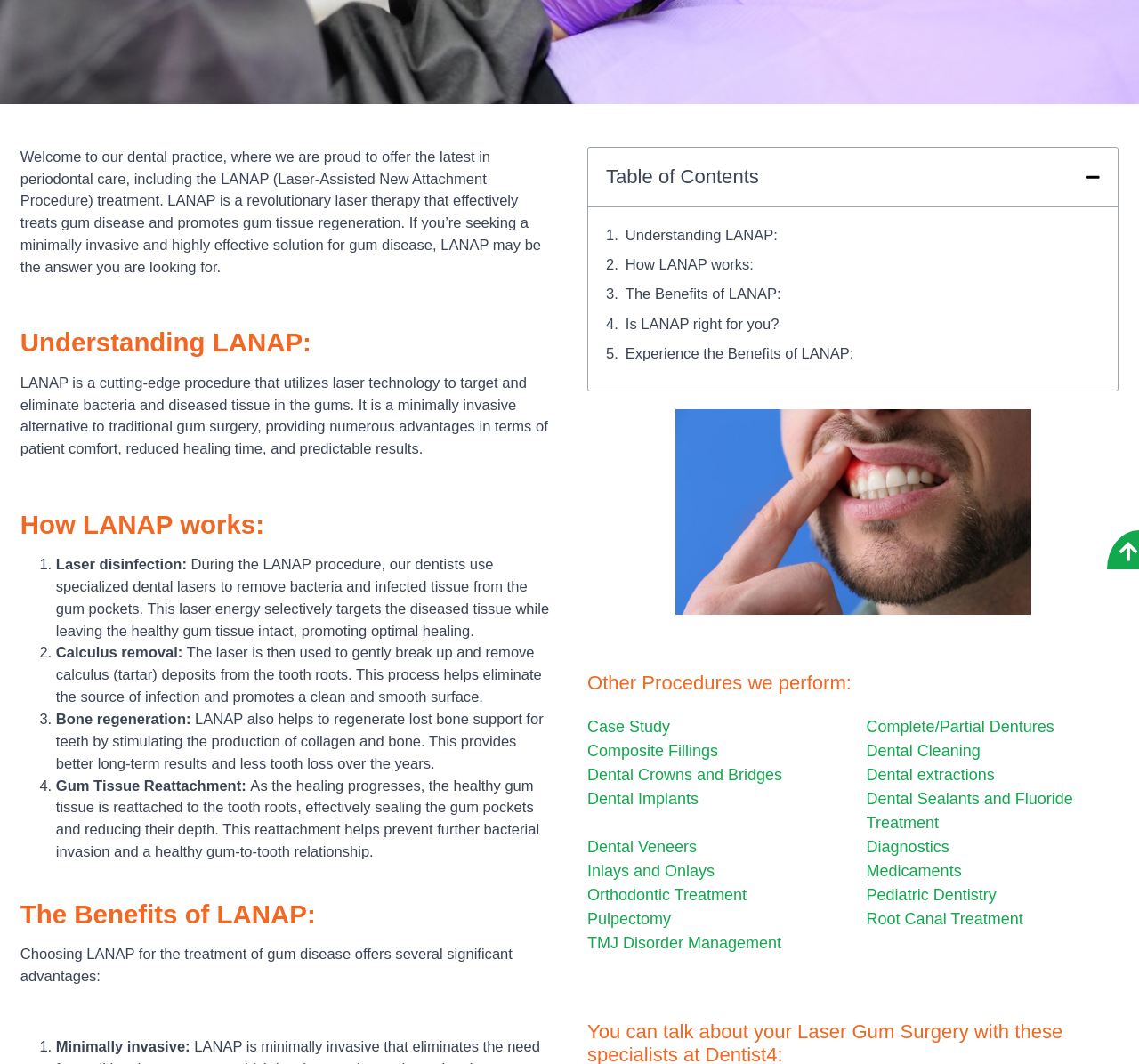Given the element description "Pulpectomy" in the screenshot, predict the bounding box coordinates of that UI element.

[0.516, 0.855, 0.589, 0.872]